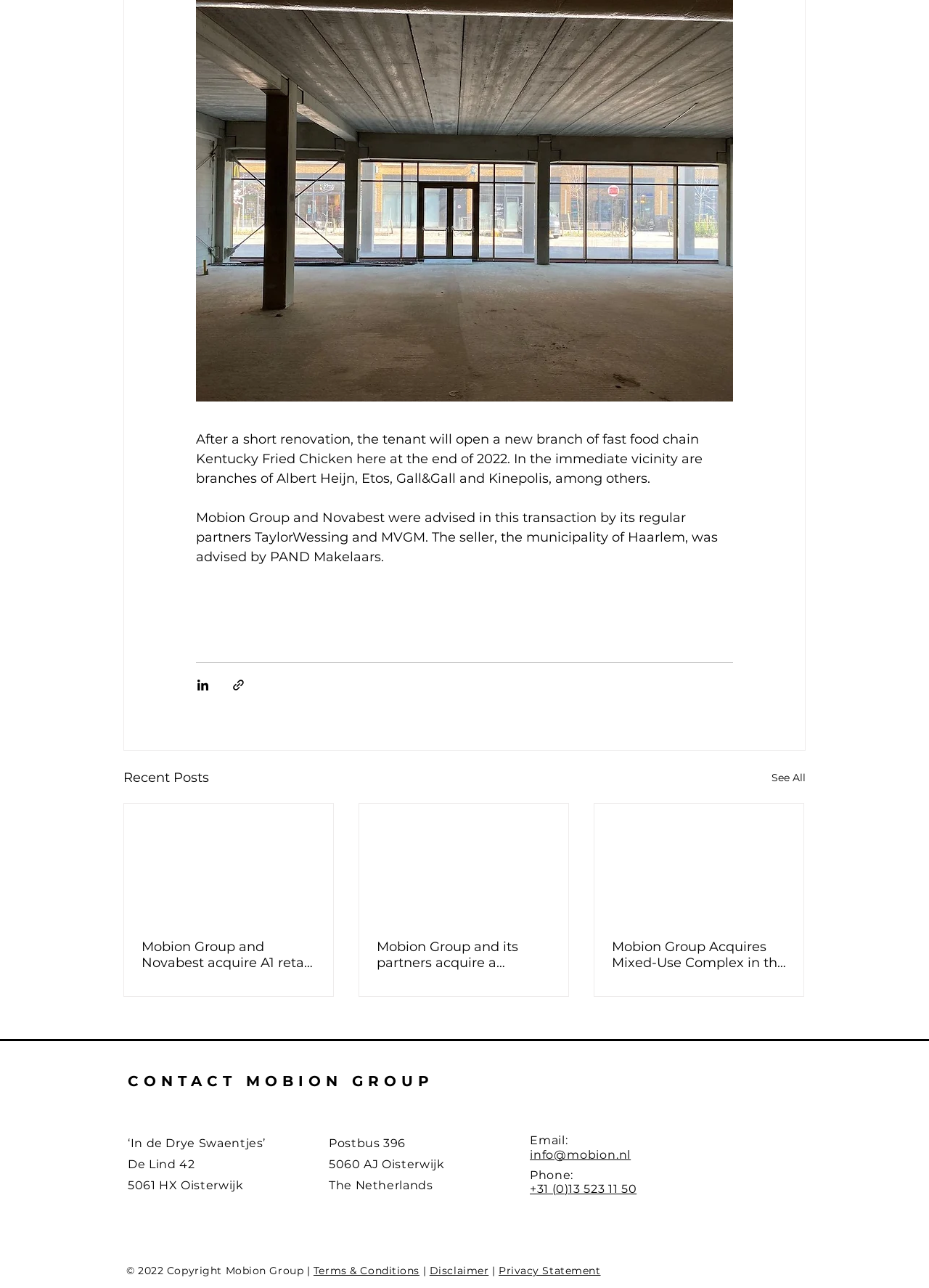Identify the bounding box coordinates of the area that should be clicked in order to complete the given instruction: "Contact Mobion Group". The bounding box coordinates should be four float numbers between 0 and 1, i.e., [left, top, right, bottom].

[0.138, 0.833, 0.467, 0.846]